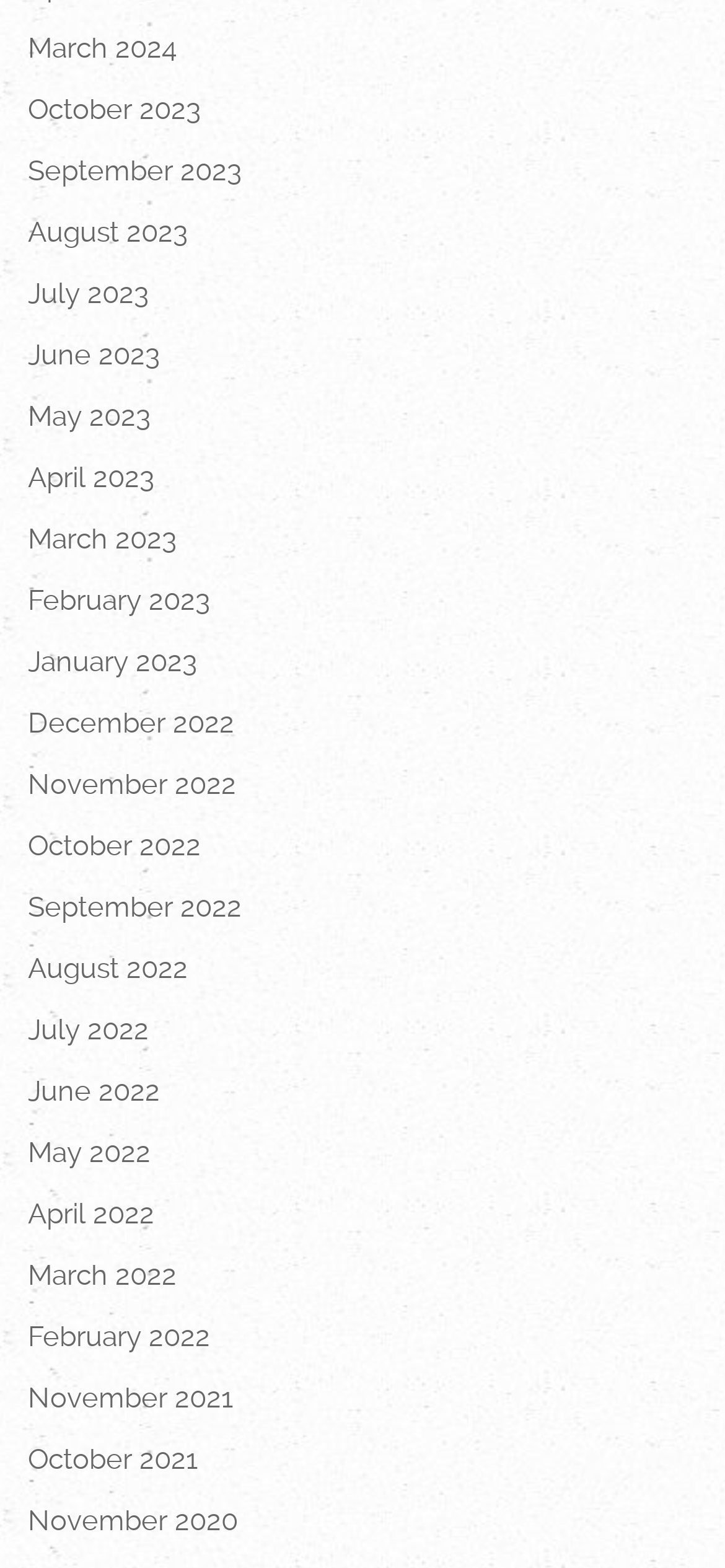Please identify the bounding box coordinates of the element I should click to complete this instruction: 'browse September 2022'. The coordinates should be given as four float numbers between 0 and 1, like this: [left, top, right, bottom].

[0.038, 0.56, 0.913, 0.599]